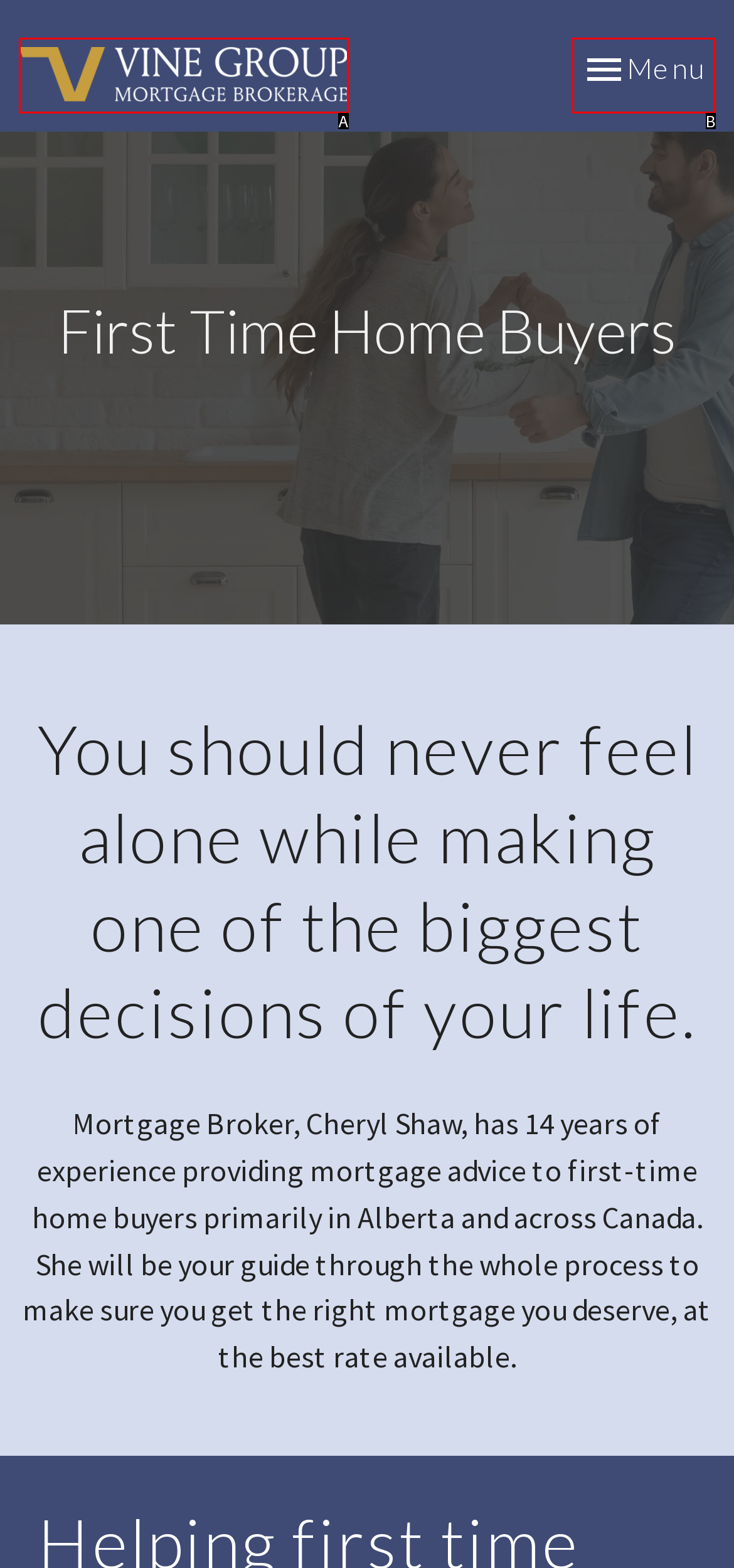From the provided options, pick the HTML element that matches the description: alt="Business Daily Media". Respond with the letter corresponding to your choice.

None